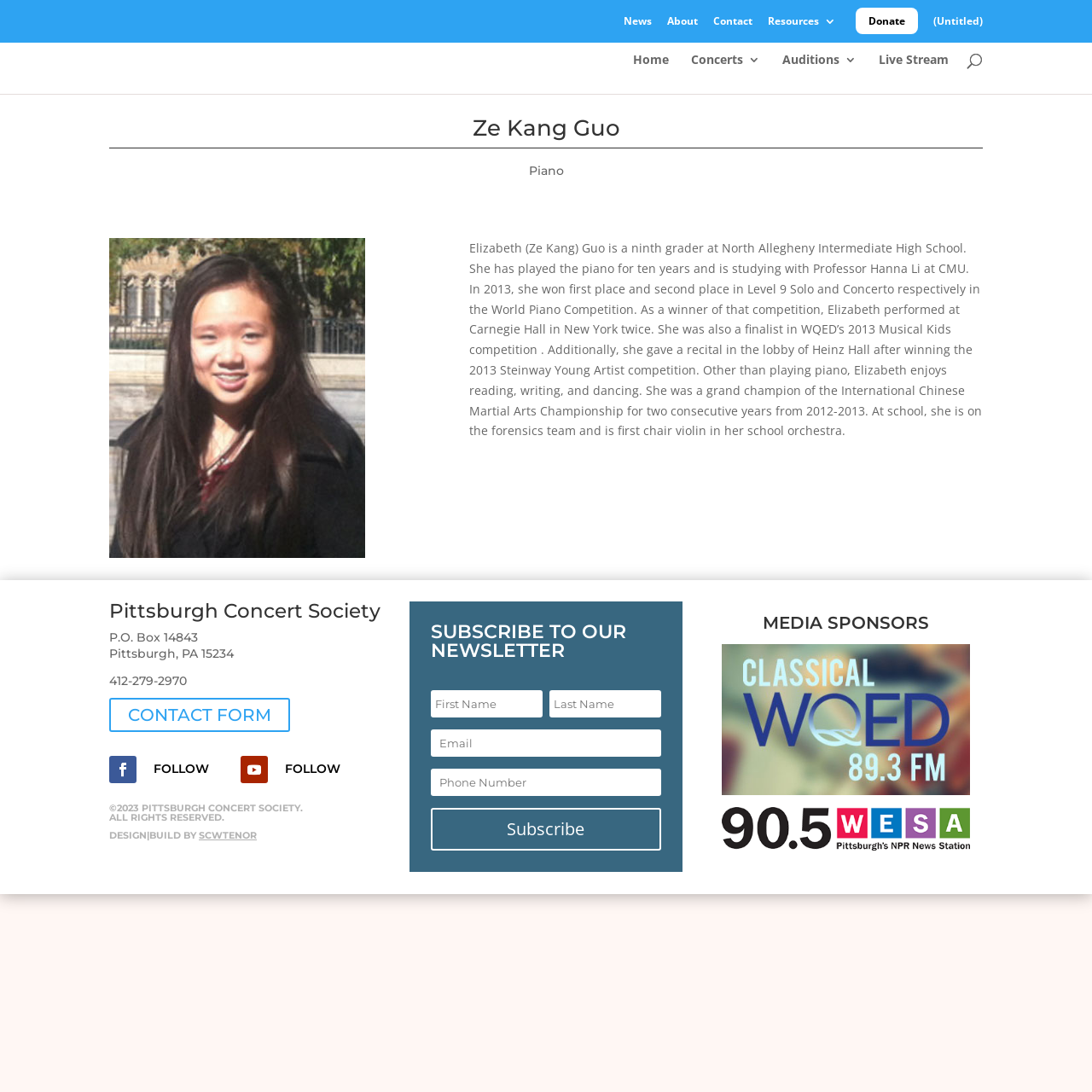Please locate the bounding box coordinates of the region I need to click to follow this instruction: "Follow Pittsburgh Concert Society on social media".

[0.131, 0.695, 0.201, 0.713]